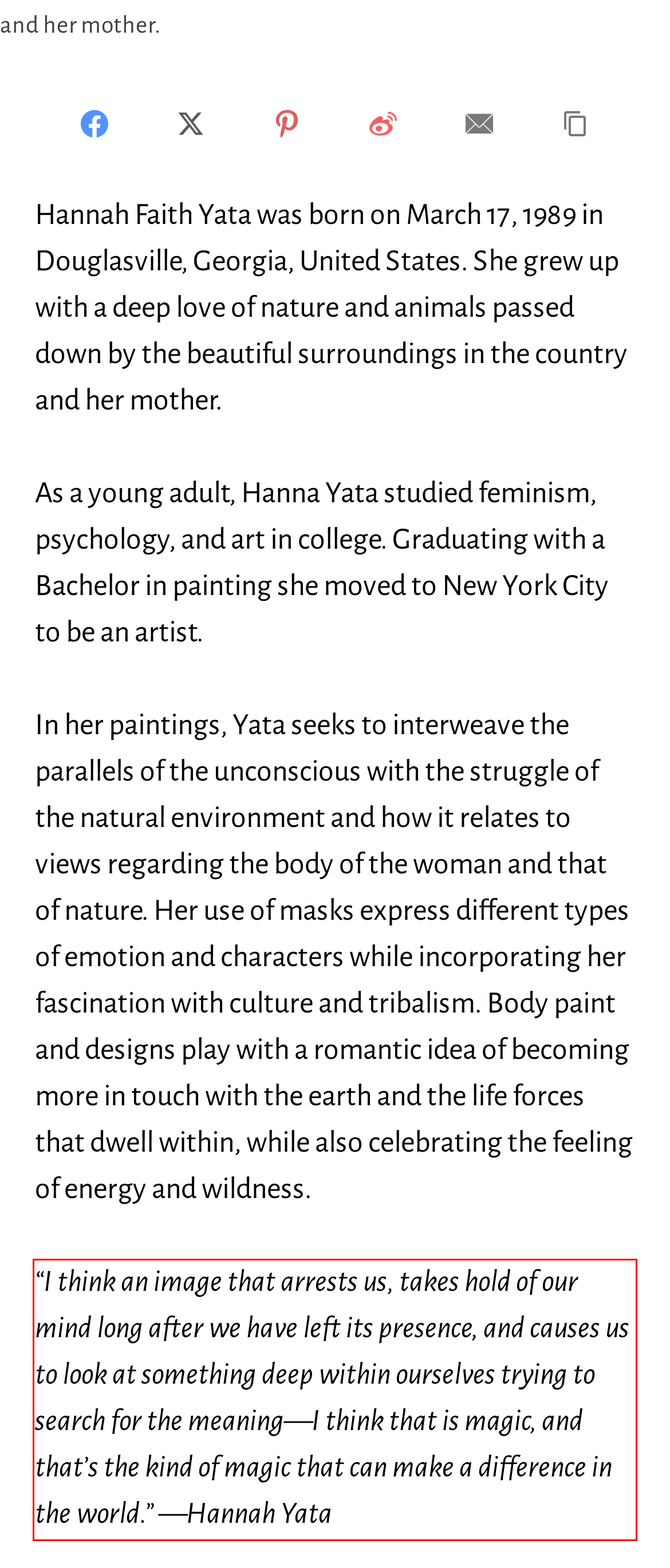Review the webpage screenshot provided, and perform OCR to extract the text from the red bounding box.

“I think an image that arrests us, takes hold of our mind long after we have left its presence, and causes us to look at something deep within ourselves trying to search for the meaning—I think that is magic, and that’s the kind of magic that can make a difference in the world.” —Hannah Yata